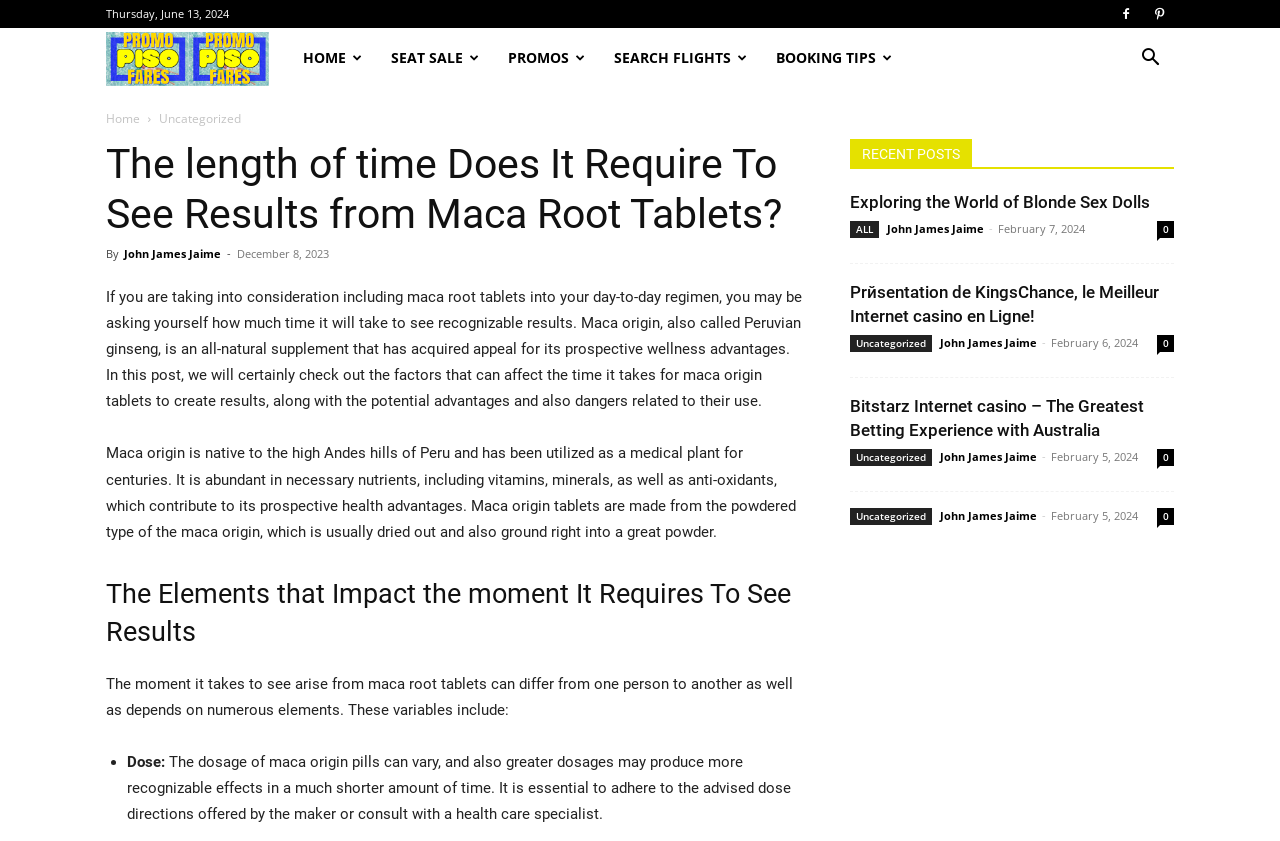What is the name of the author of the current post?
Based on the image, please offer an in-depth response to the question.

I found the name of the author of the current post by looking at the section that says 'By' and then finding the link that says 'John James Jaime'.